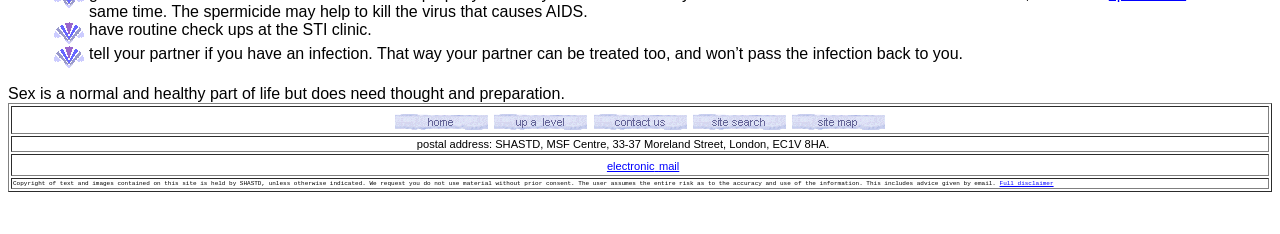Based on the image, please respond to the question with as much detail as possible:
What is requested by SHASTD regarding material on this site?

The webpage states that SHASTD requests users not to use material from the site without prior consent, implying that permission is required before using any content from the website.